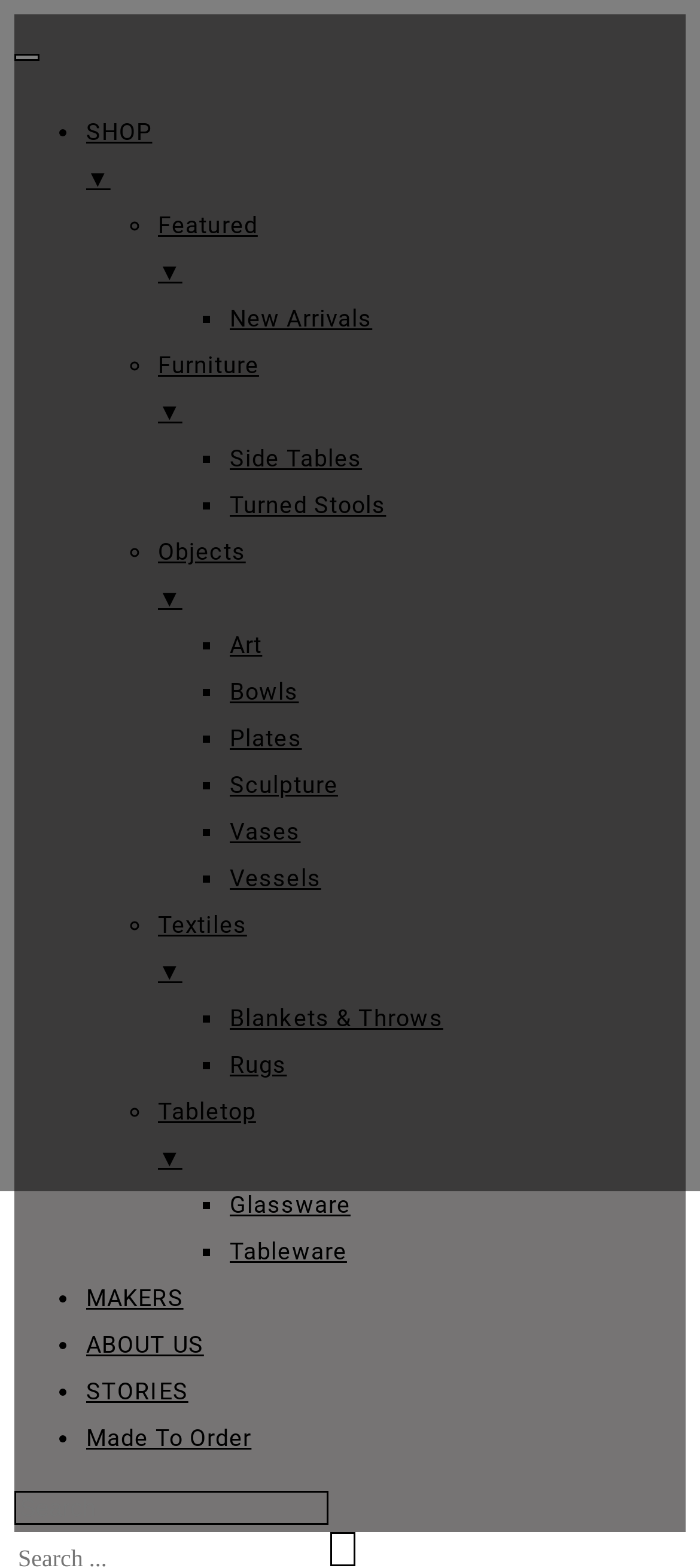Could you find the bounding box coordinates of the clickable area to complete this instruction: "Search for products"?

[0.021, 0.951, 0.469, 0.973]